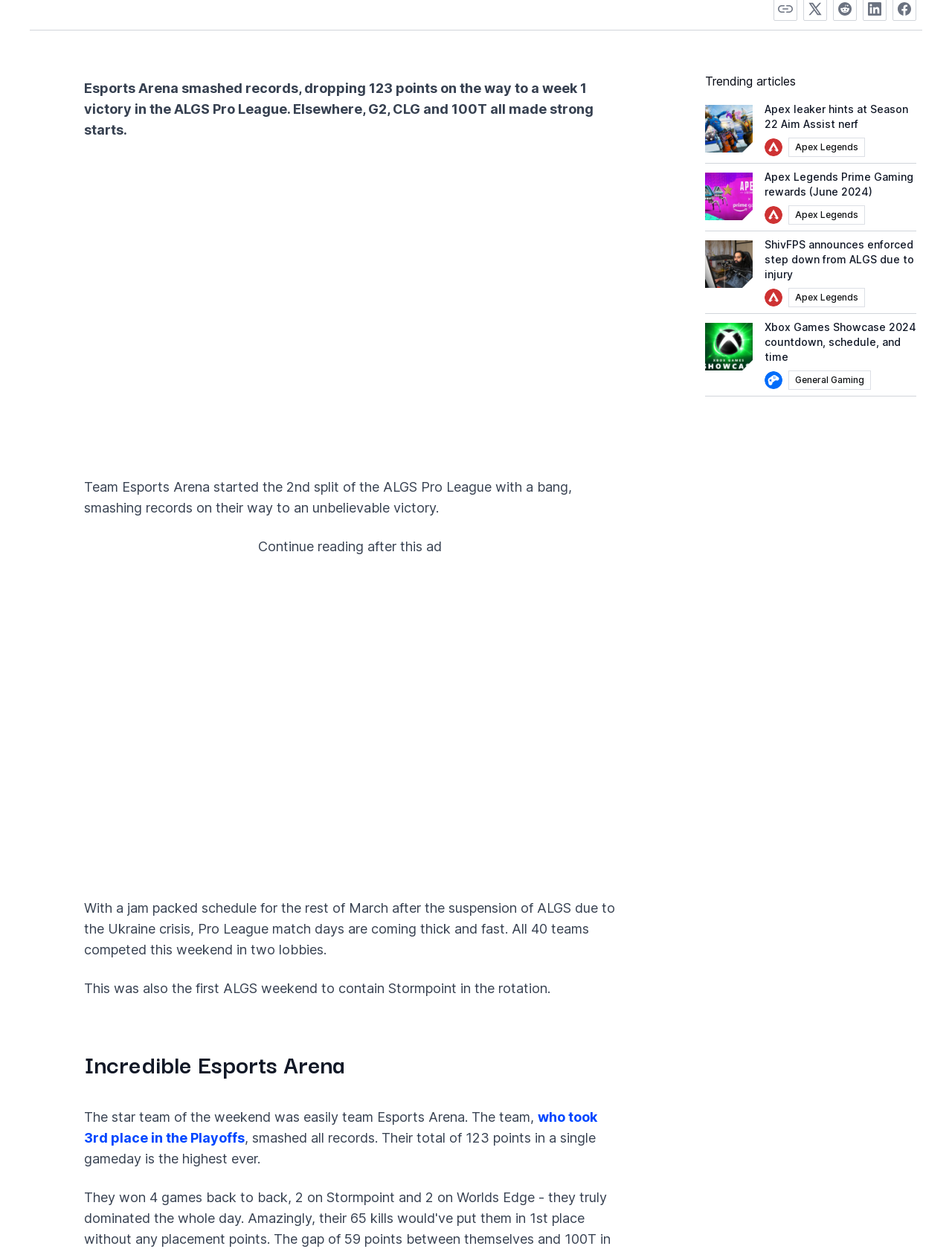Please locate the clickable area by providing the bounding box coordinates to follow this instruction: "Read the article about Esports Arena's victory".

[0.088, 0.064, 0.623, 0.11]